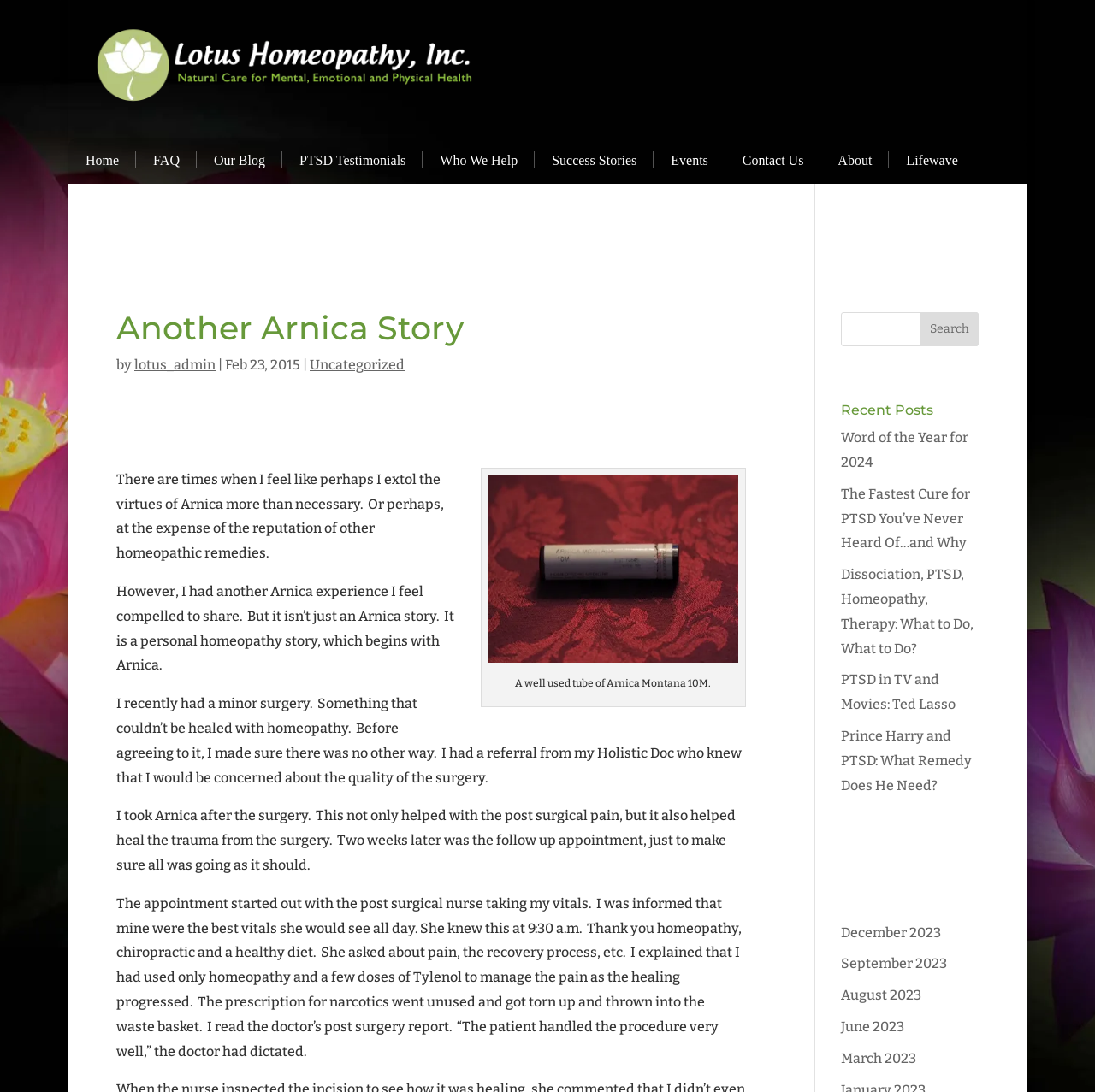Determine the bounding box coordinates for the element that should be clicked to follow this instruction: "Search for a keyword". The coordinates should be given as four float numbers between 0 and 1, in the format [left, top, right, bottom].

[0.841, 0.286, 0.894, 0.317]